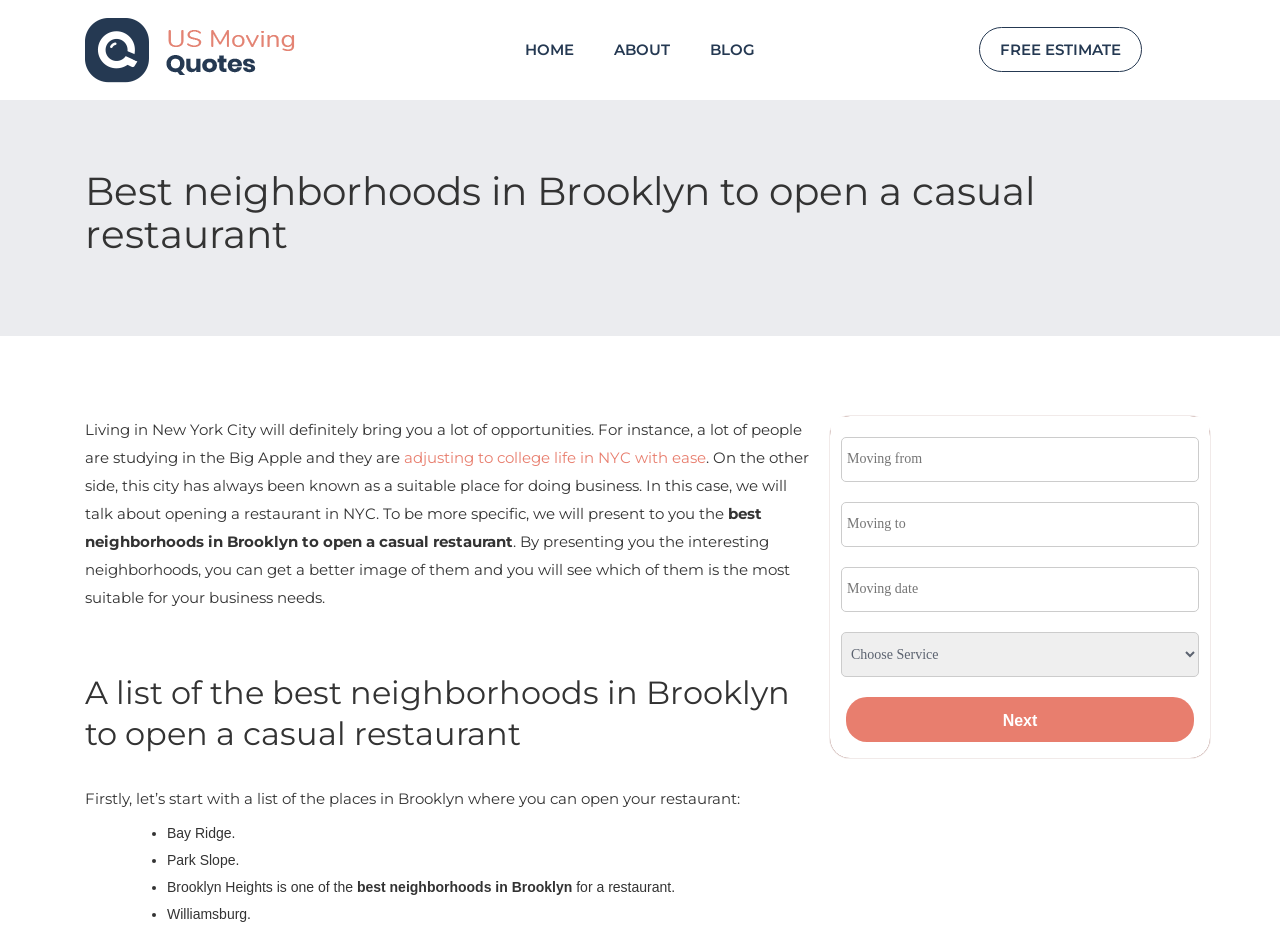How many neighborhoods are mentioned in the list?
Look at the image and answer with only one word or phrase.

Four